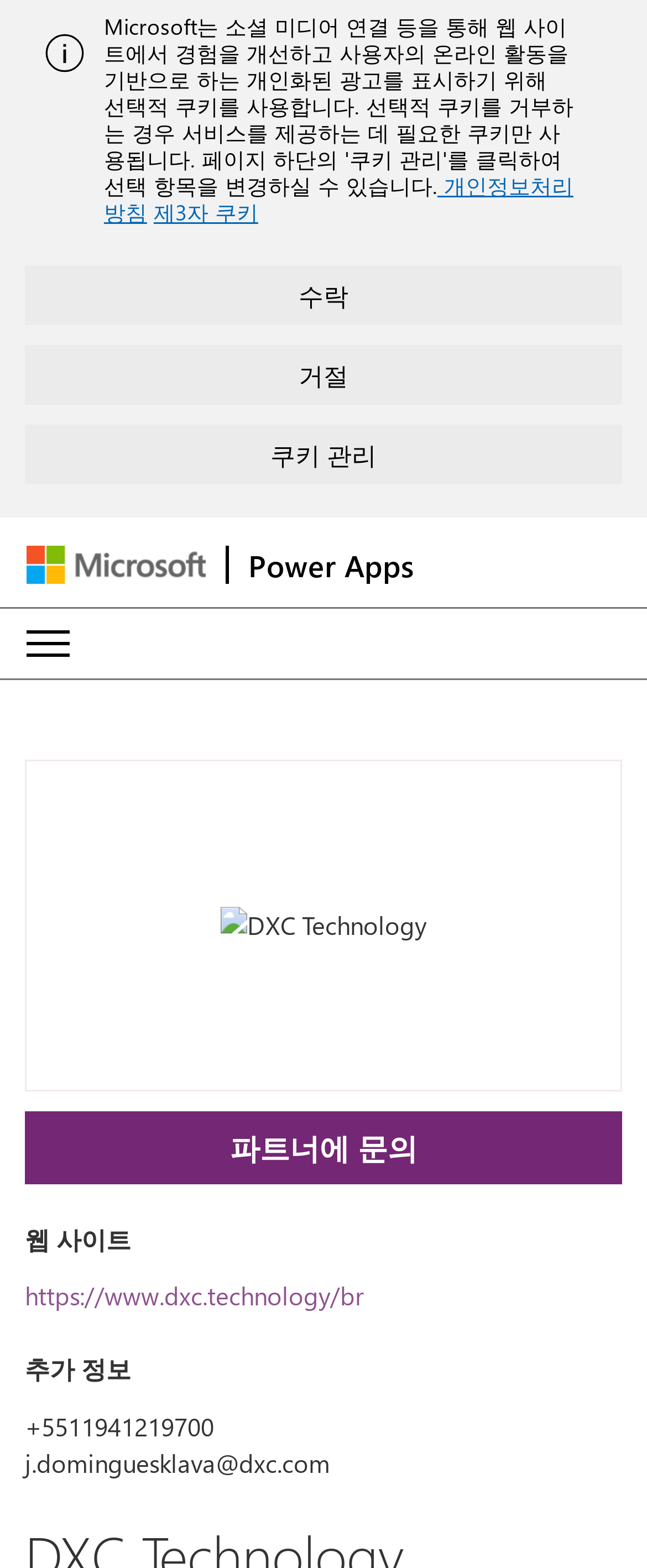What is the link to the website provided on the webpage?
Kindly offer a detailed explanation using the data available in the image.

By looking at the contact information section, I see a link to the website, which is https://www.dxc.technology/br.